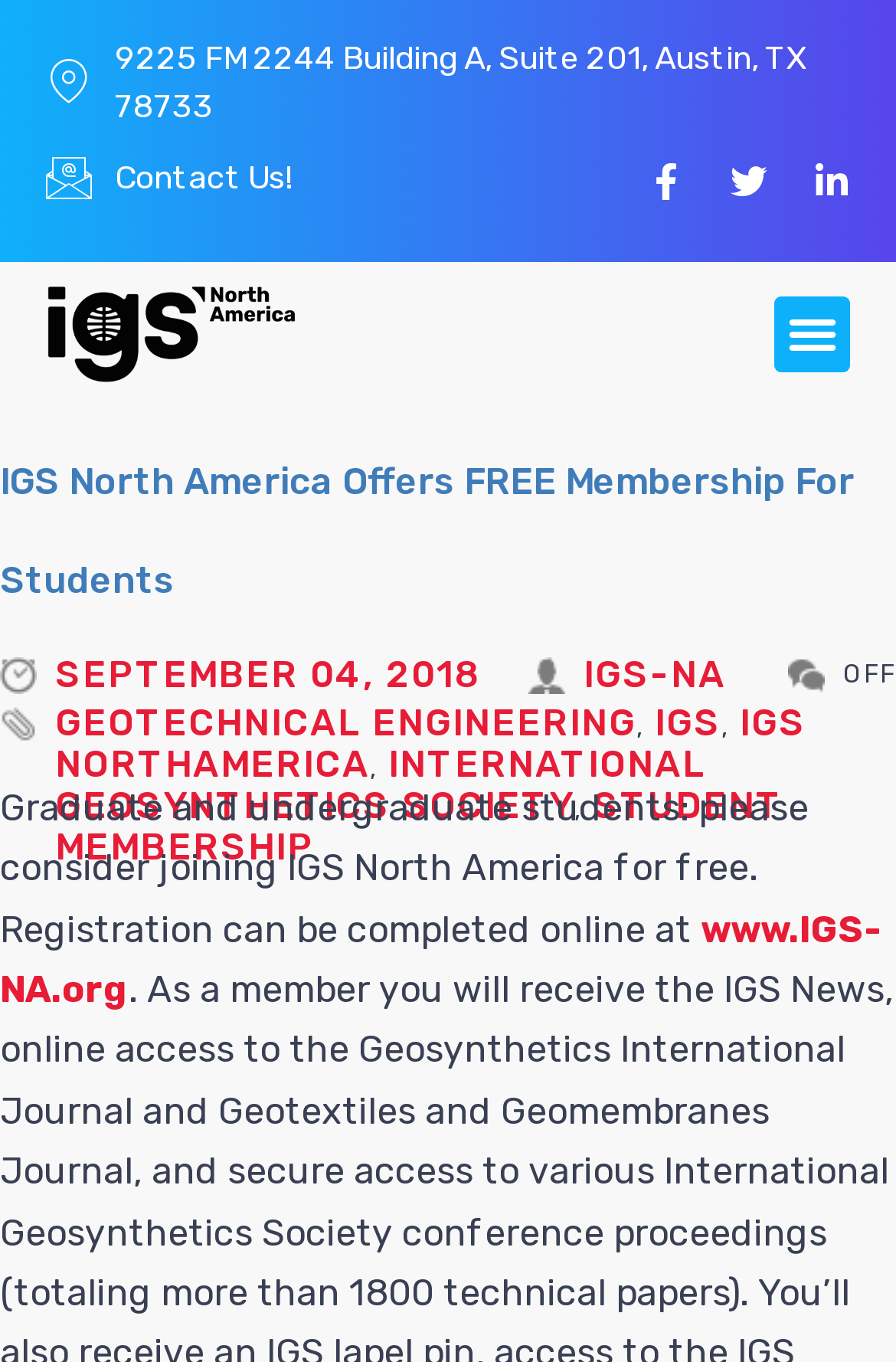Identify the bounding box coordinates of the section that should be clicked to achieve the task described: "browse May 2023".

None